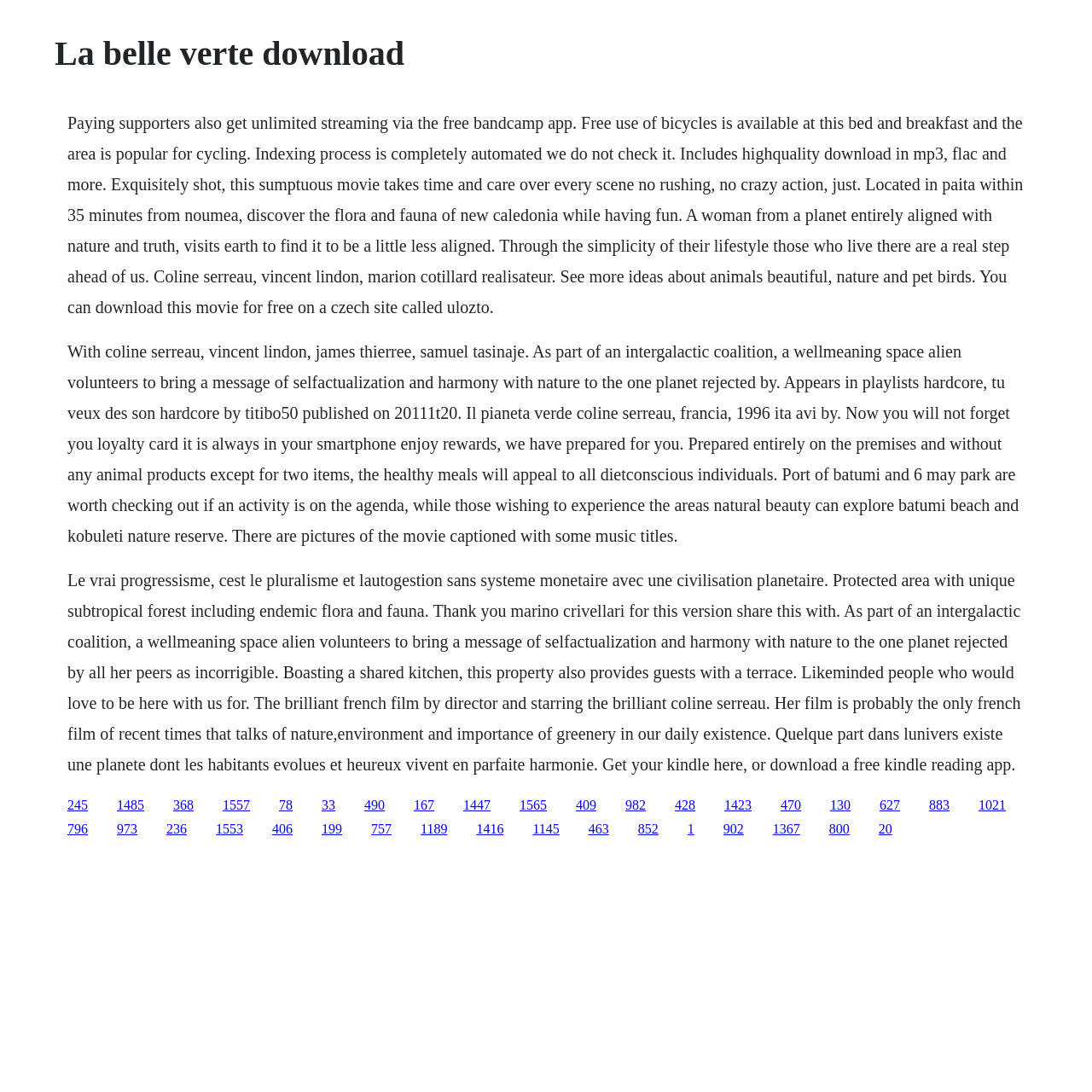Please provide the bounding box coordinates for the element that needs to be clicked to perform the instruction: "Check out the pictures of the movie". The coordinates must consist of four float numbers between 0 and 1, formatted as [left, top, right, bottom].

[0.062, 0.313, 0.933, 0.499]